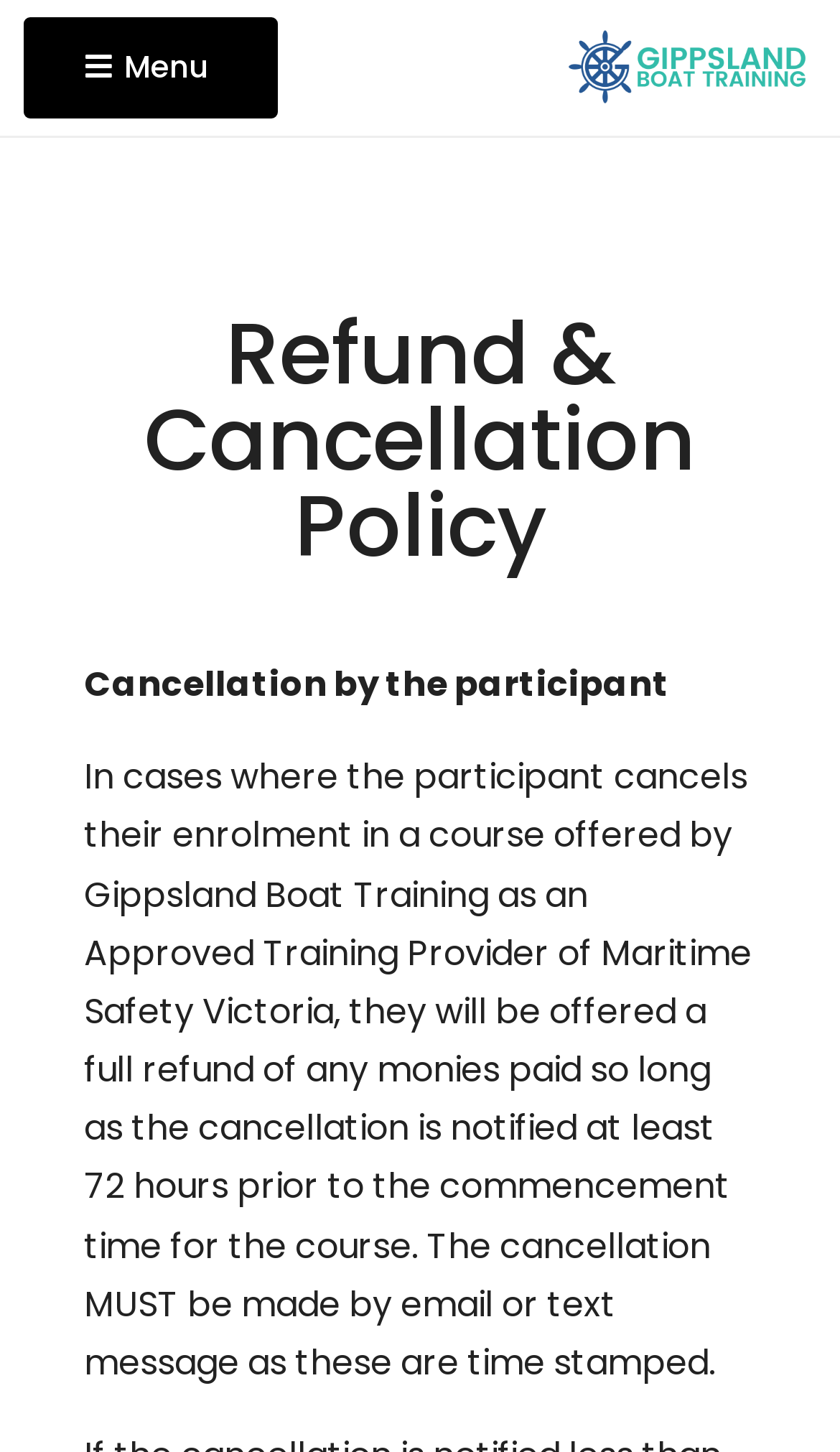Generate the text content of the main heading of the webpage.

Refund & Cancellation Policy